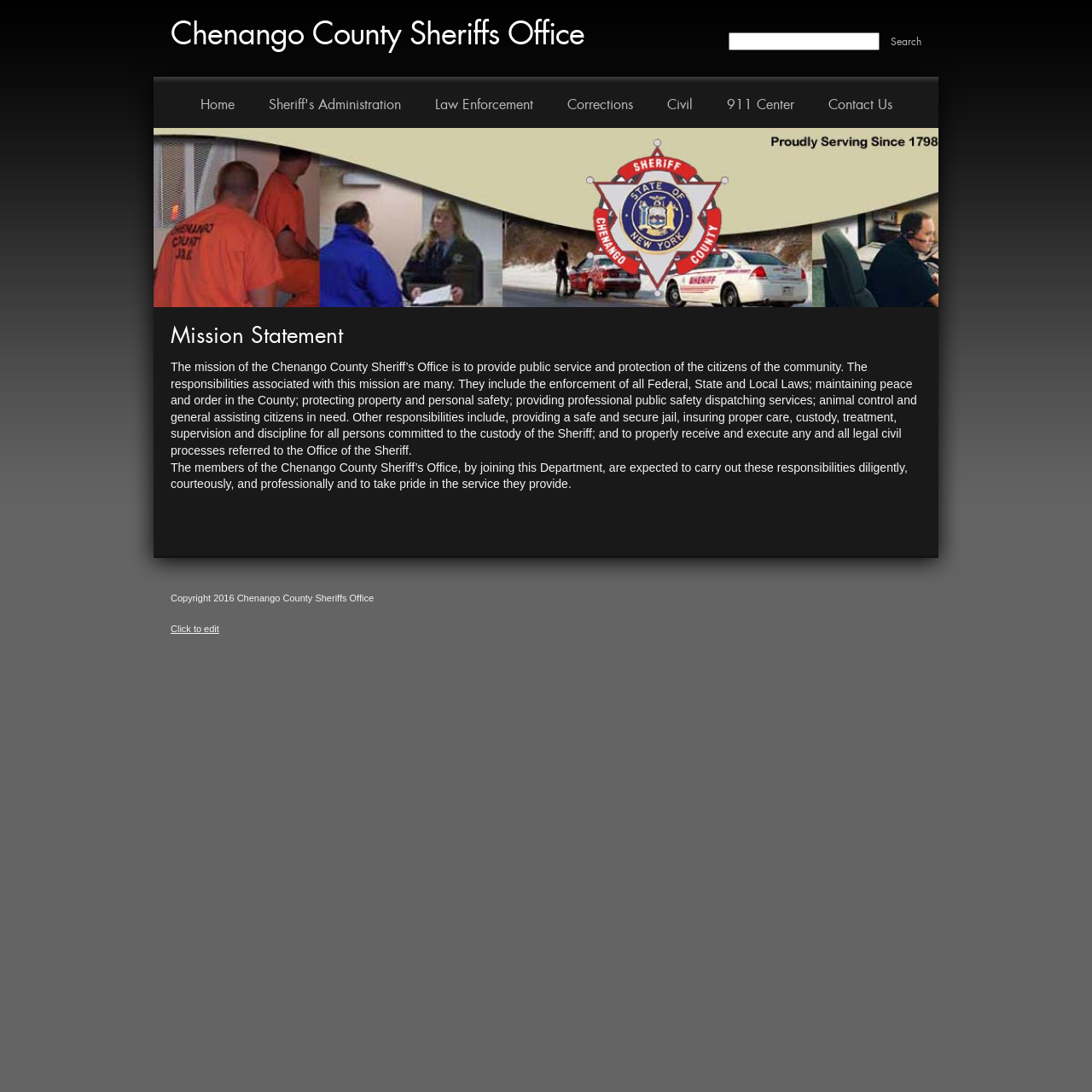Specify the bounding box coordinates of the region I need to click to perform the following instruction: "Click the 'Home' menu item". The coordinates must be four float numbers in the range of 0 to 1, i.e., [left, top, right, bottom].

[0.168, 0.07, 0.23, 0.117]